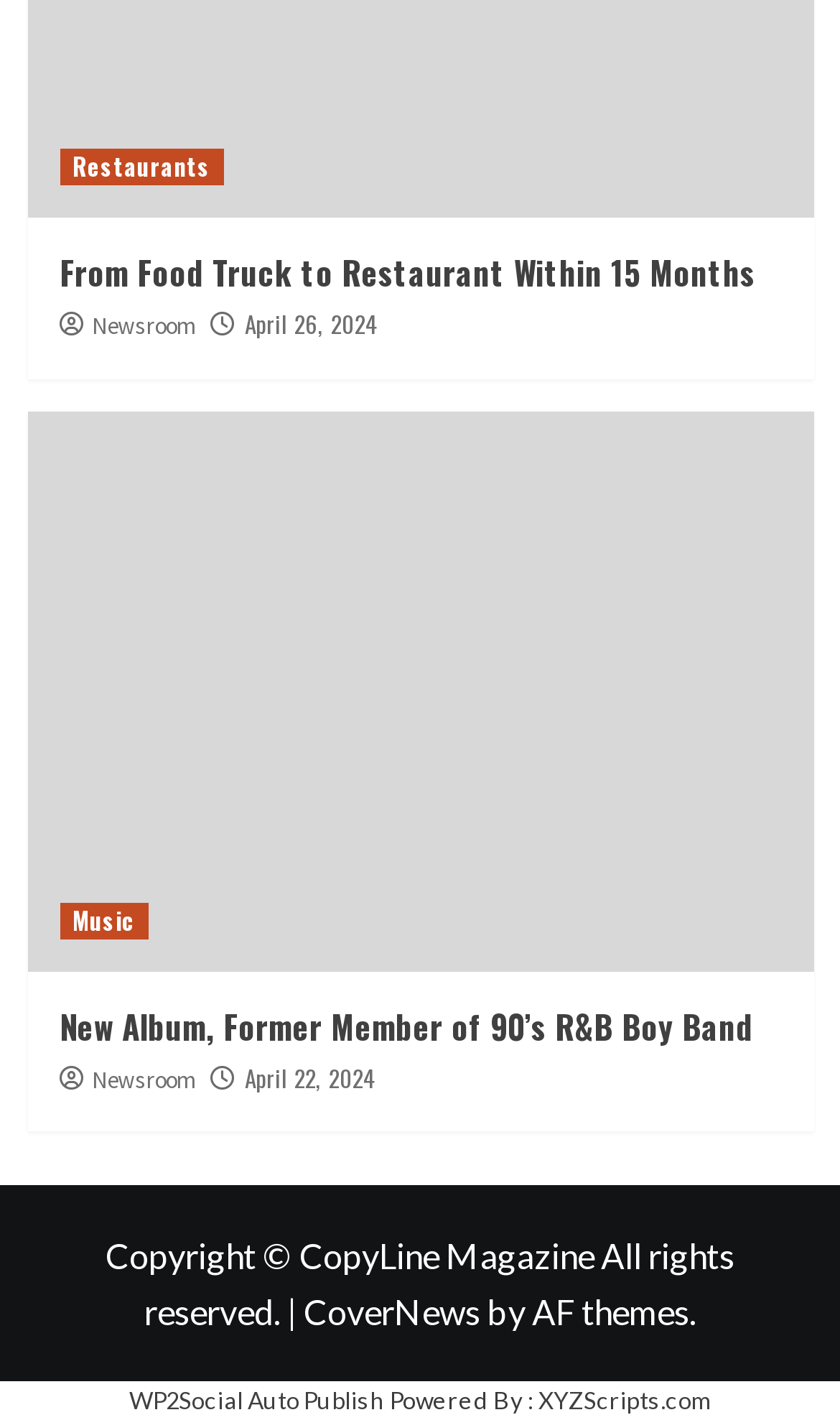Determine the bounding box coordinates of the region that needs to be clicked to achieve the task: "Read the article 'From Food Truck to Restaurant Within 15 Months'".

[0.071, 0.174, 0.899, 0.208]